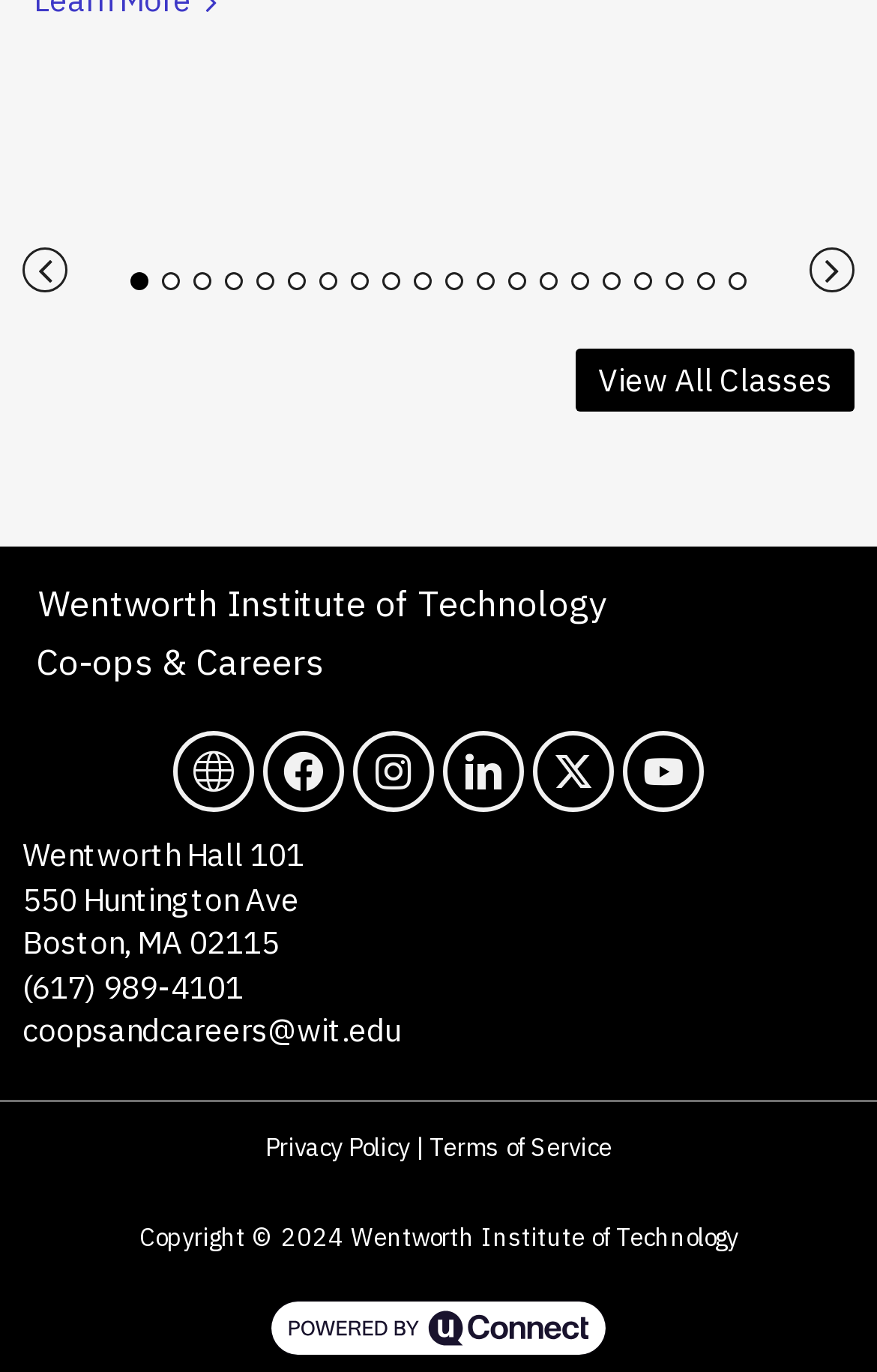How many related classes pages are there?
Give a single word or phrase answer based on the content of the image.

20